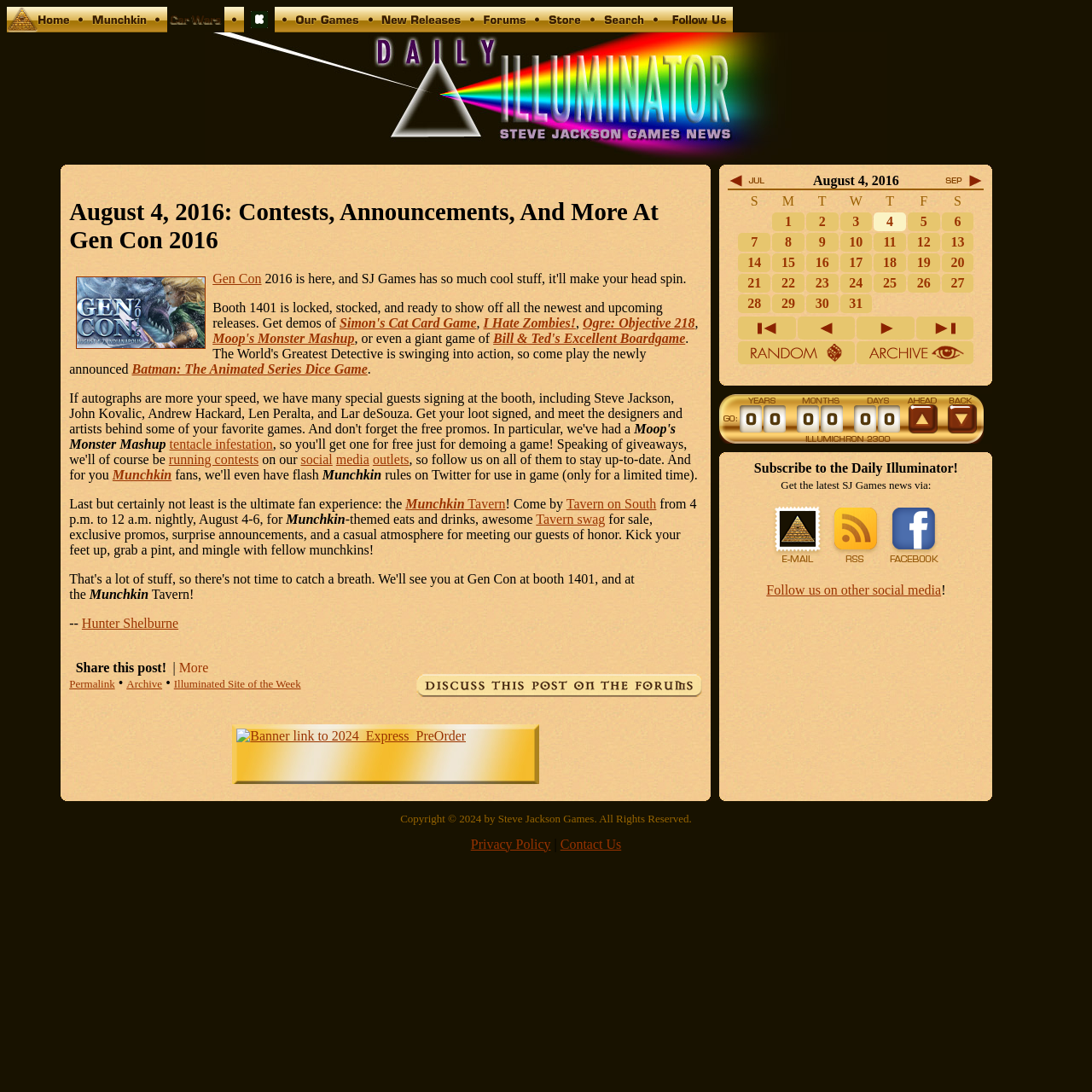What is the name of the tavern mentioned?
Please answer the question with a detailed response using the information from the screenshot.

The tavern mentioned is the Munchkin Tavern, which is a themed tavern for Munchkin fans, as described in the text 'the ultimate fan experience: the Munchkin Tavern!'